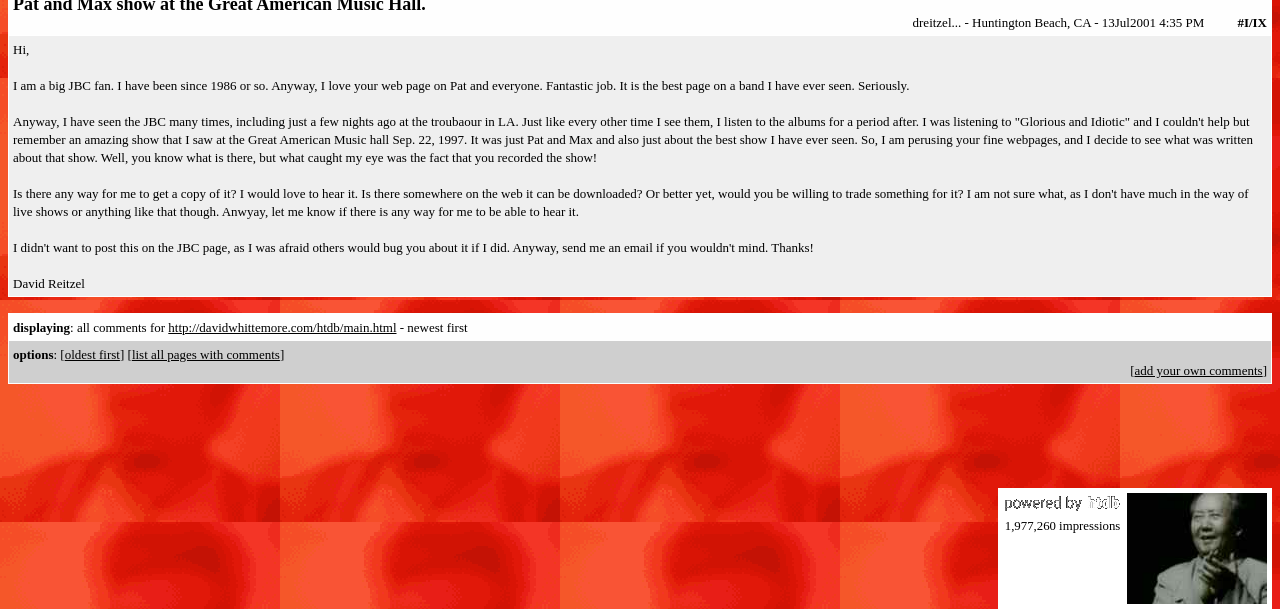What is the name of the person who wrote the comment?
Use the screenshot to answer the question with a single word or phrase.

David Reitzel